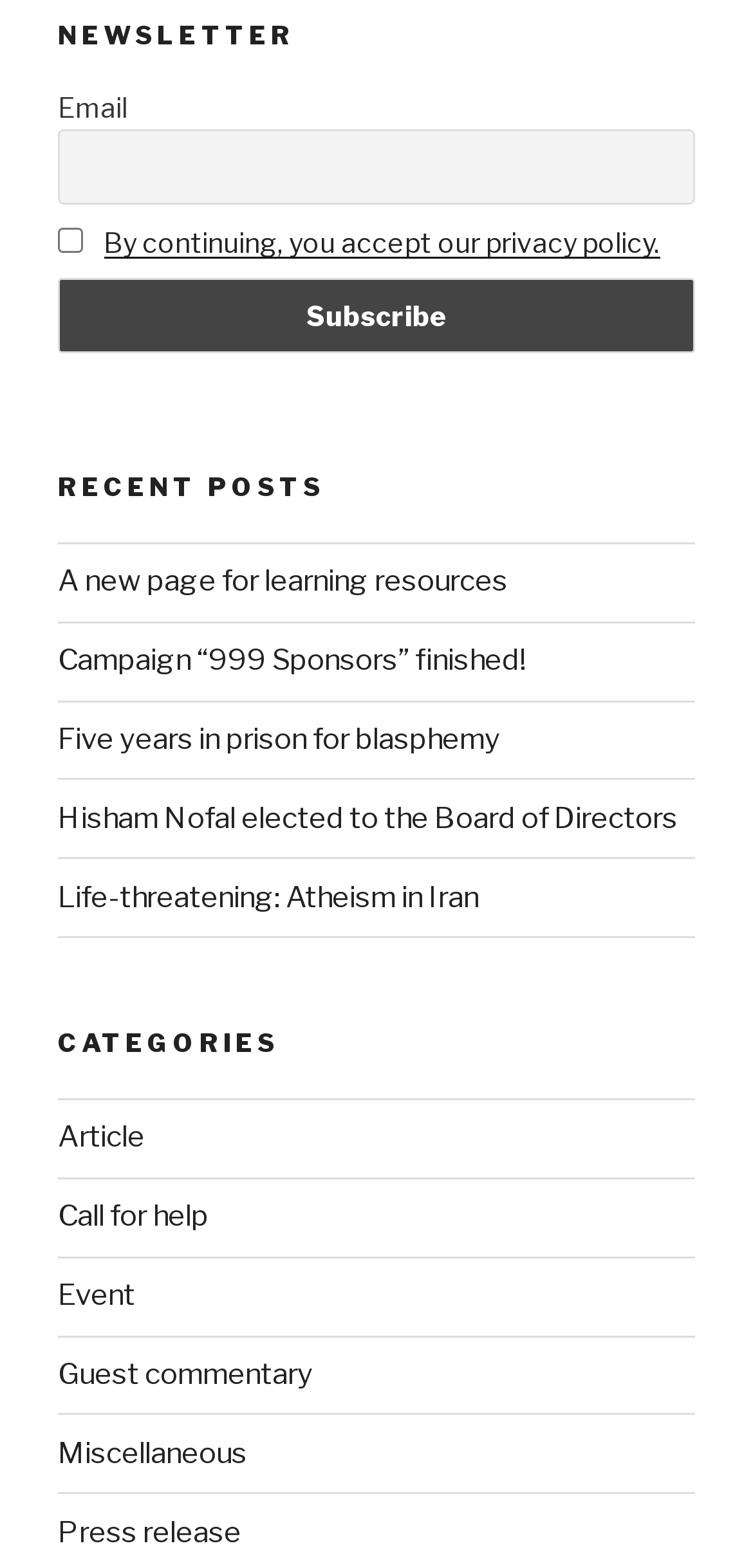Kindly determine the bounding box coordinates for the area that needs to be clicked to execute this instruction: "Check the privacy policy".

[0.137, 0.143, 0.876, 0.164]